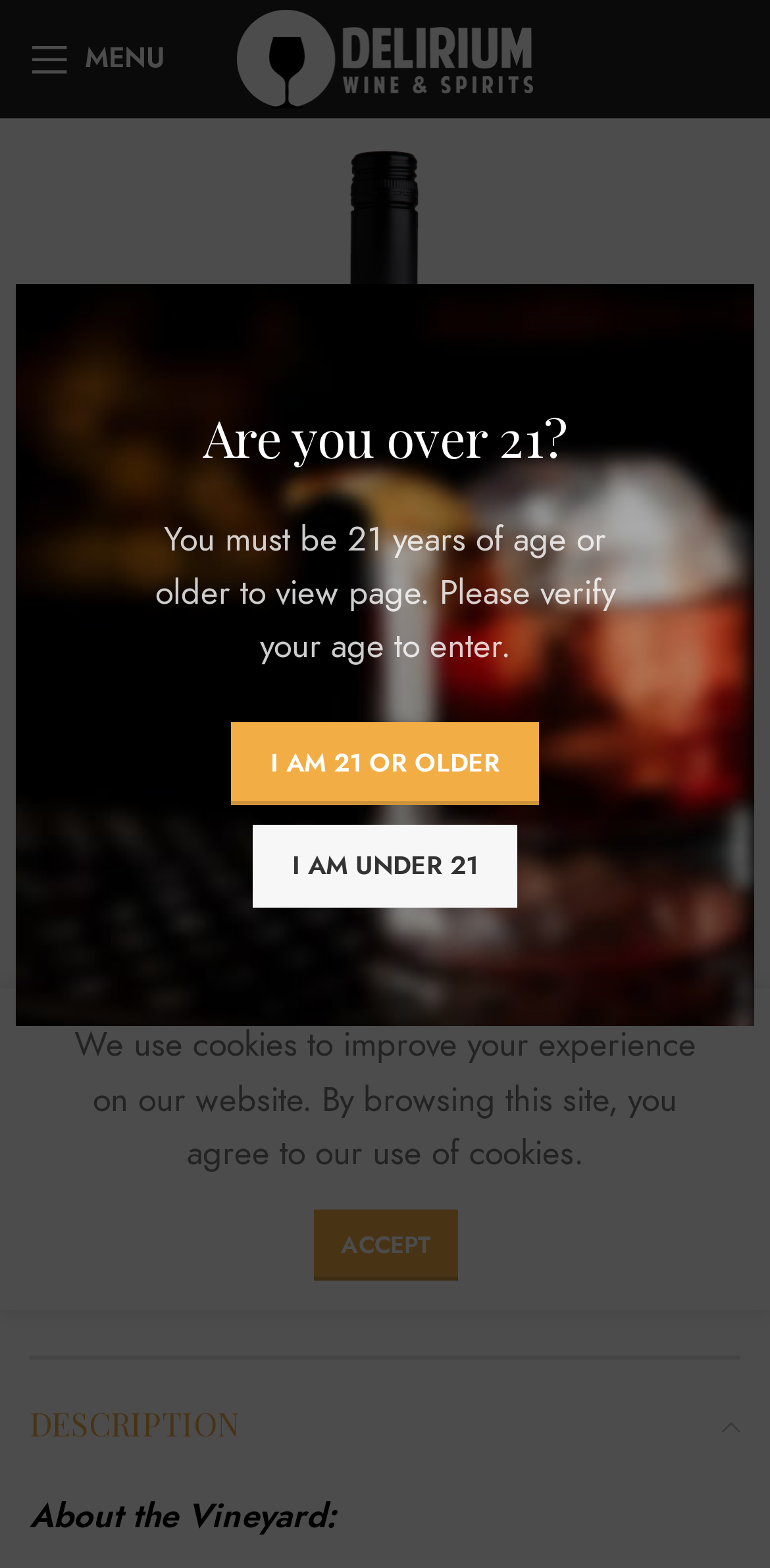Can you determine the bounding box coordinates of the area that needs to be clicked to fulfill the following instruction: "View next product"?

[0.91, 0.585, 0.962, 0.61]